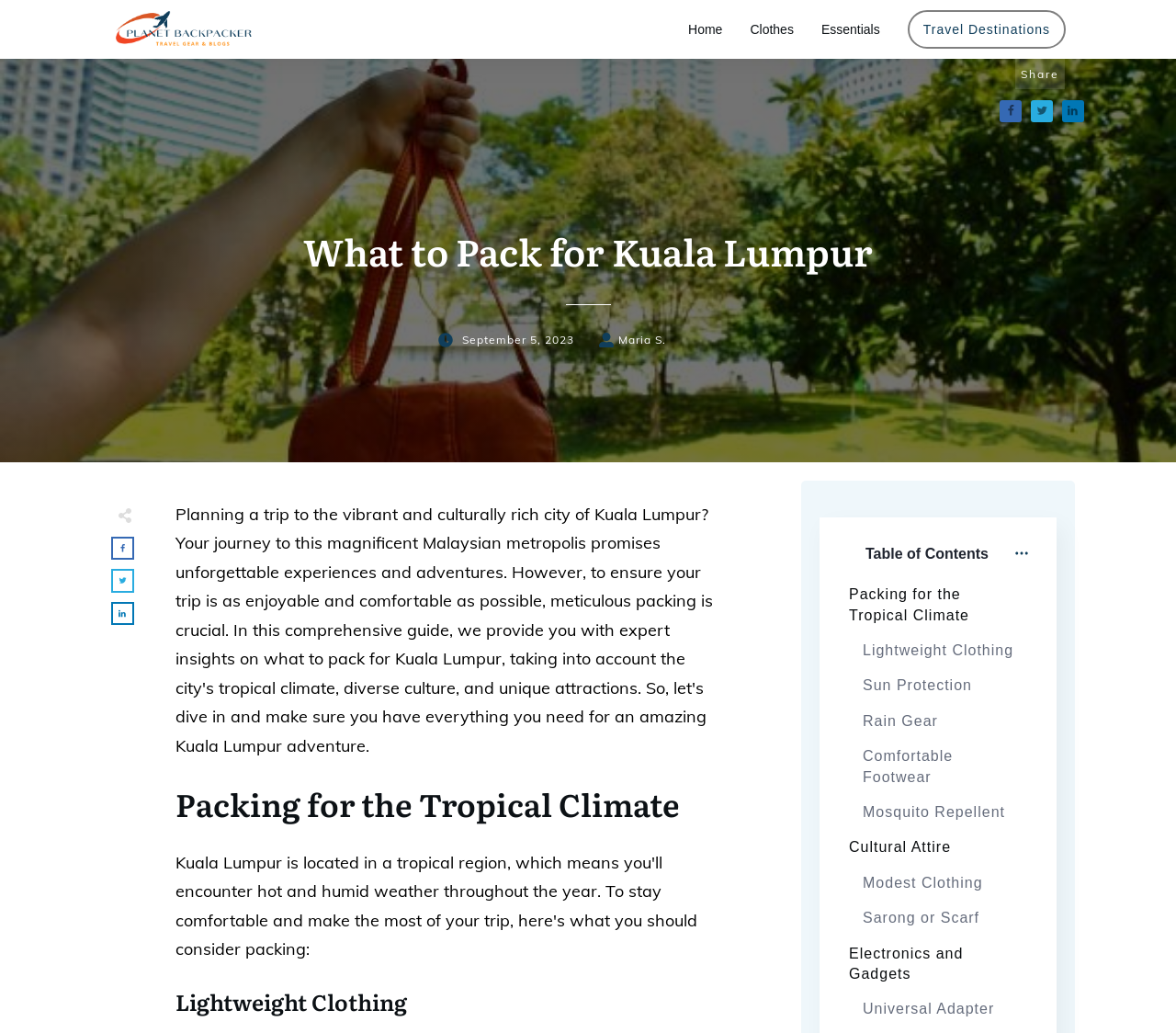Find the bounding box coordinates for the HTML element described in this sentence: "Packing for the Tropical Climate". Provide the coordinates as four float numbers between 0 and 1, in the format [left, top, right, bottom].

[0.722, 0.566, 0.87, 0.606]